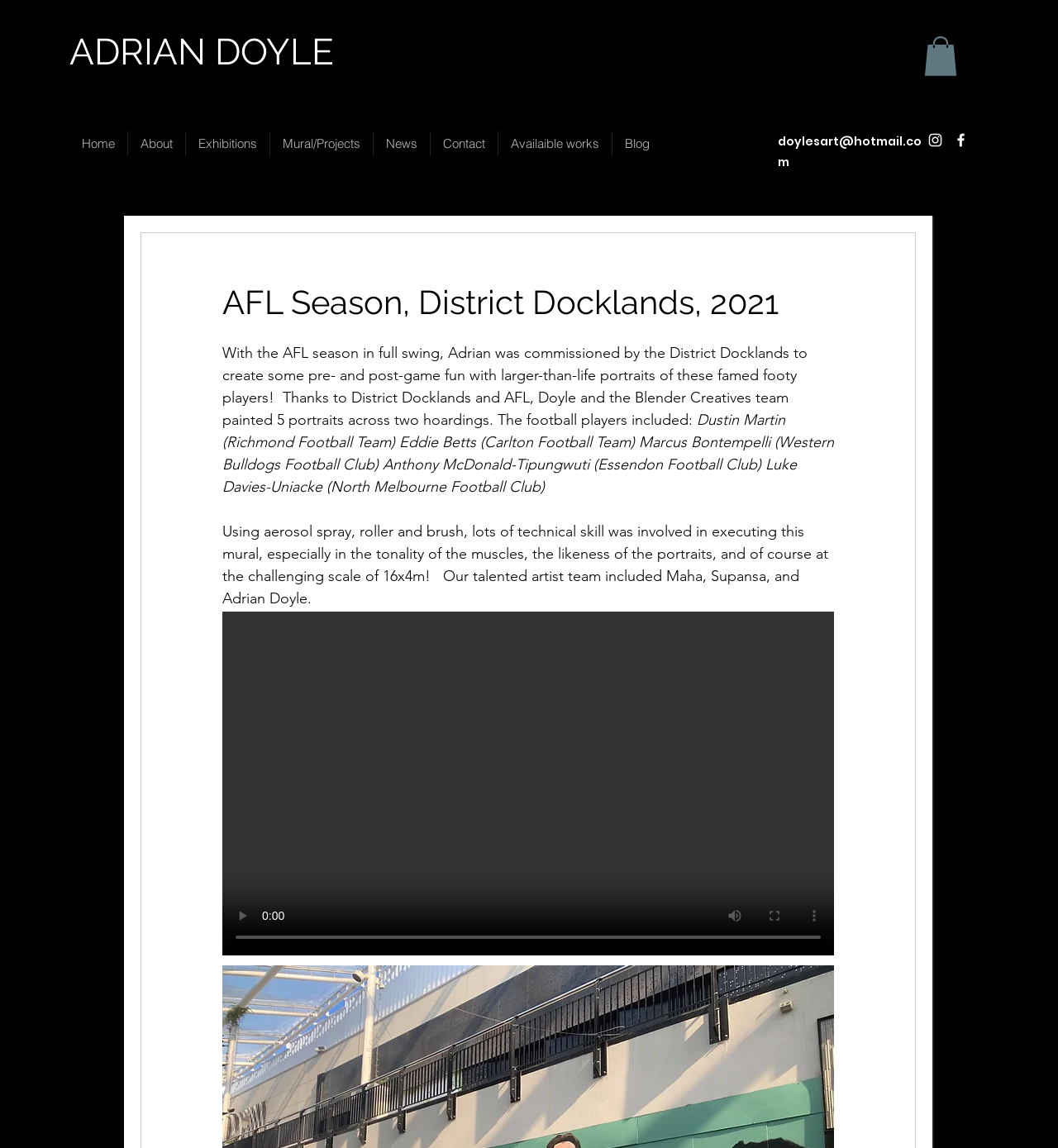Construct a thorough caption encompassing all aspects of the webpage.

The webpage is about Adrian Doyle, an artist who created larger-than-life portraits of famous Australian Football League (AFL) players. At the top of the page, there is a heading with the artist's name, "ADRIAN DOYLE", which is also a link. To the right of the heading, there is a button with an image, but no text description.

Below the heading, there is a navigation menu with links to different sections of the website, including "Home", "About", "Exhibitions", "Mural/Projects", "News", "Contact", "Available works", and "Blog". The menu is located at the top-left of the page.

On the top-right of the page, there is a link to the artist's email address, "doylesart@hotmail.com". Next to the email link, there is a social media bar with links to Instagram and Facebook, each with an image representing the respective platform.

The main content of the page is a description of the AFL project, which is located in the middle of the page. The text describes how Adrian Doyle was commissioned by the District Docklands to create pre- and post-game fun with larger-than-life portraits of famous AFL players. The text also lists the five players whose portraits were painted, including Dustin Martin, Eddie Betts, Marcus Bontempelli, Anthony McDonald-Tipungwuti, and Luke Davies-Uniacke.

Below the text, there are several buttons and a slider, which appear to be video controls, but they are all disabled. The buttons include "play", "mute", "enter full screen", and "show more media controls", while the slider is a video time scrubber.